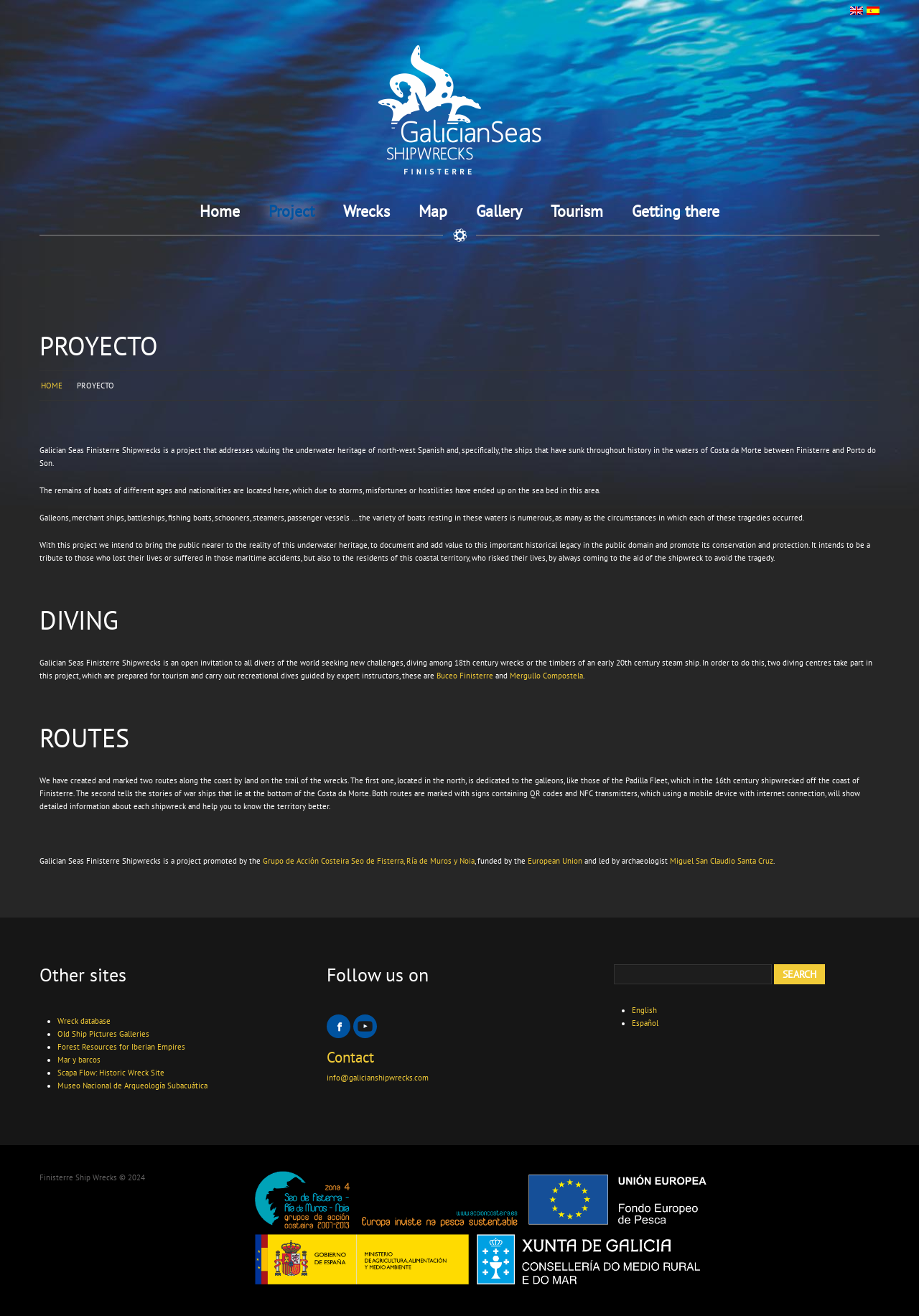Locate the bounding box for the described UI element: "alt="Finisterre Ship Wrecks"". Ensure the coordinates are four float numbers between 0 and 1, formatted as [left, top, right, bottom].

[0.411, 0.101, 0.589, 0.108]